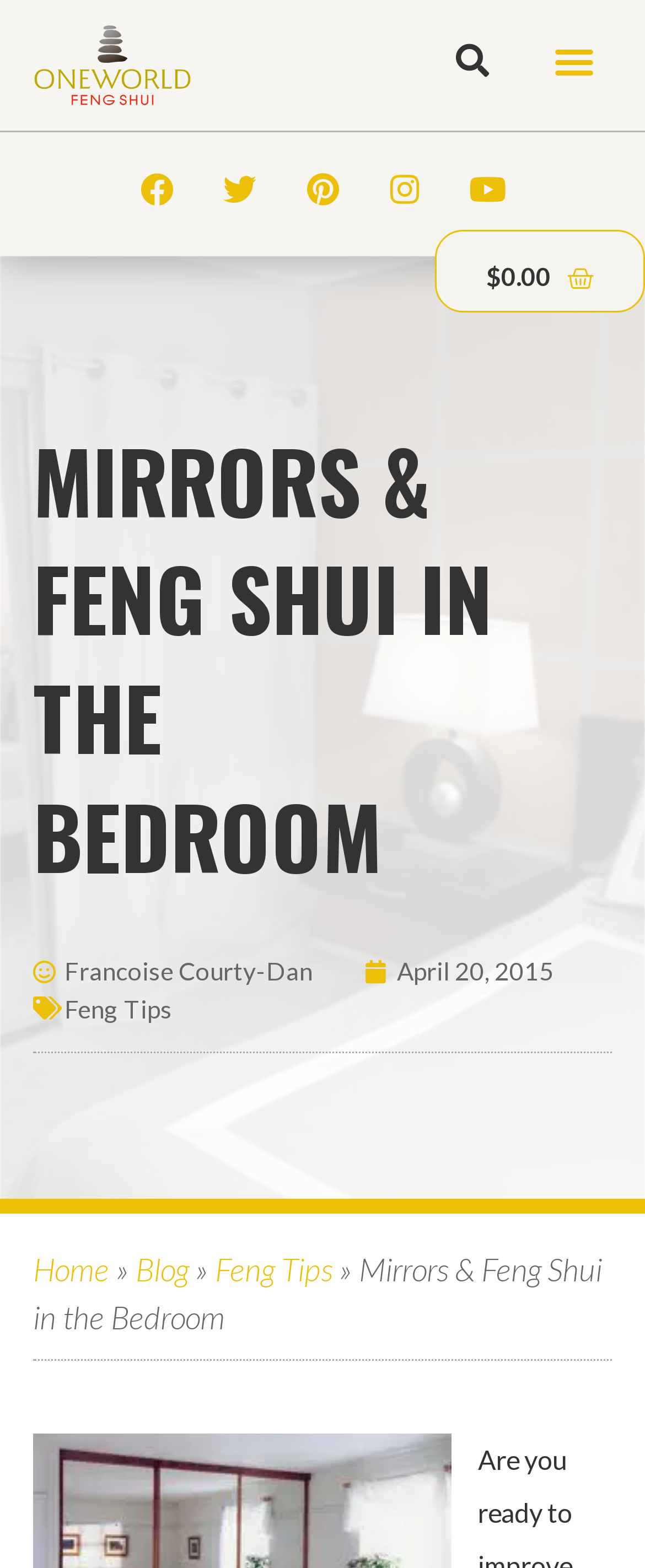Show me the bounding box coordinates of the clickable region to achieve the task as per the instruction: "Open the Feng Tips page".

[0.1, 0.634, 0.267, 0.653]